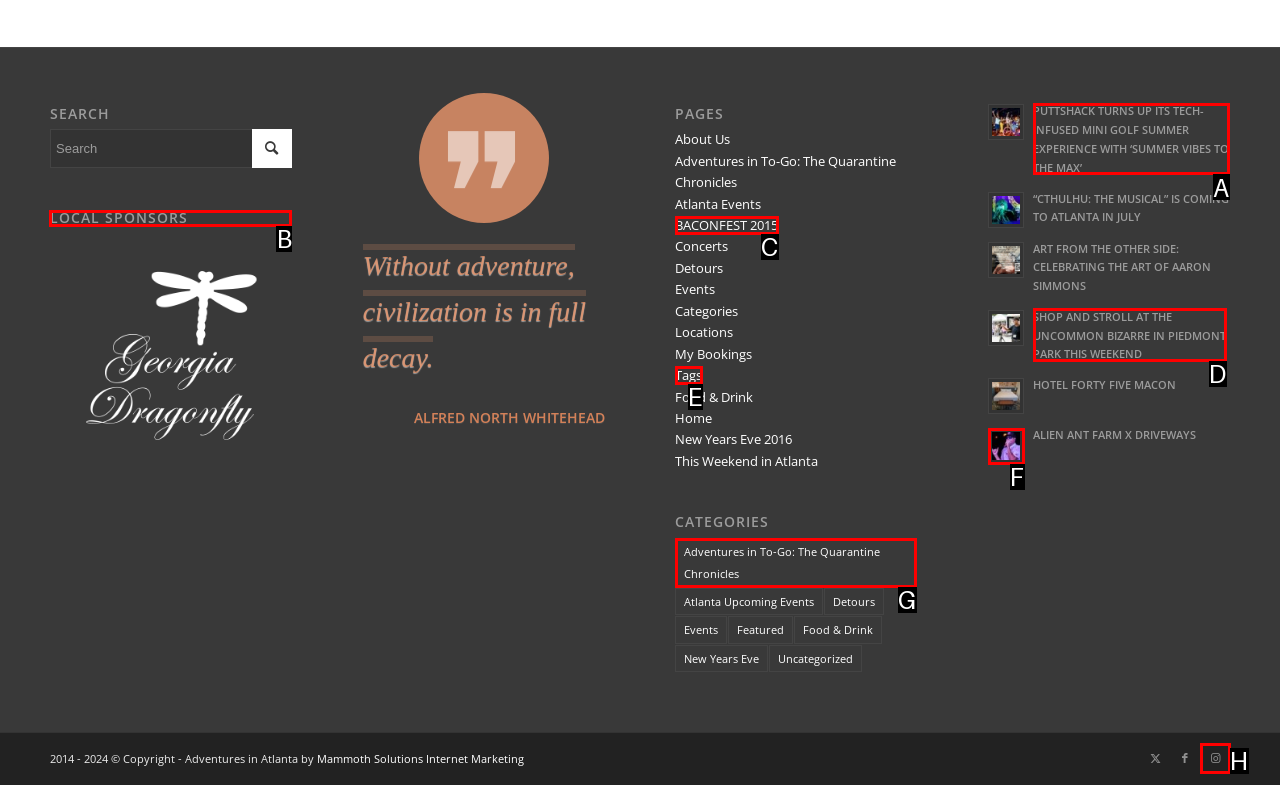Indicate which lettered UI element to click to fulfill the following task: Check the Local Sponsors
Provide the letter of the correct option.

B